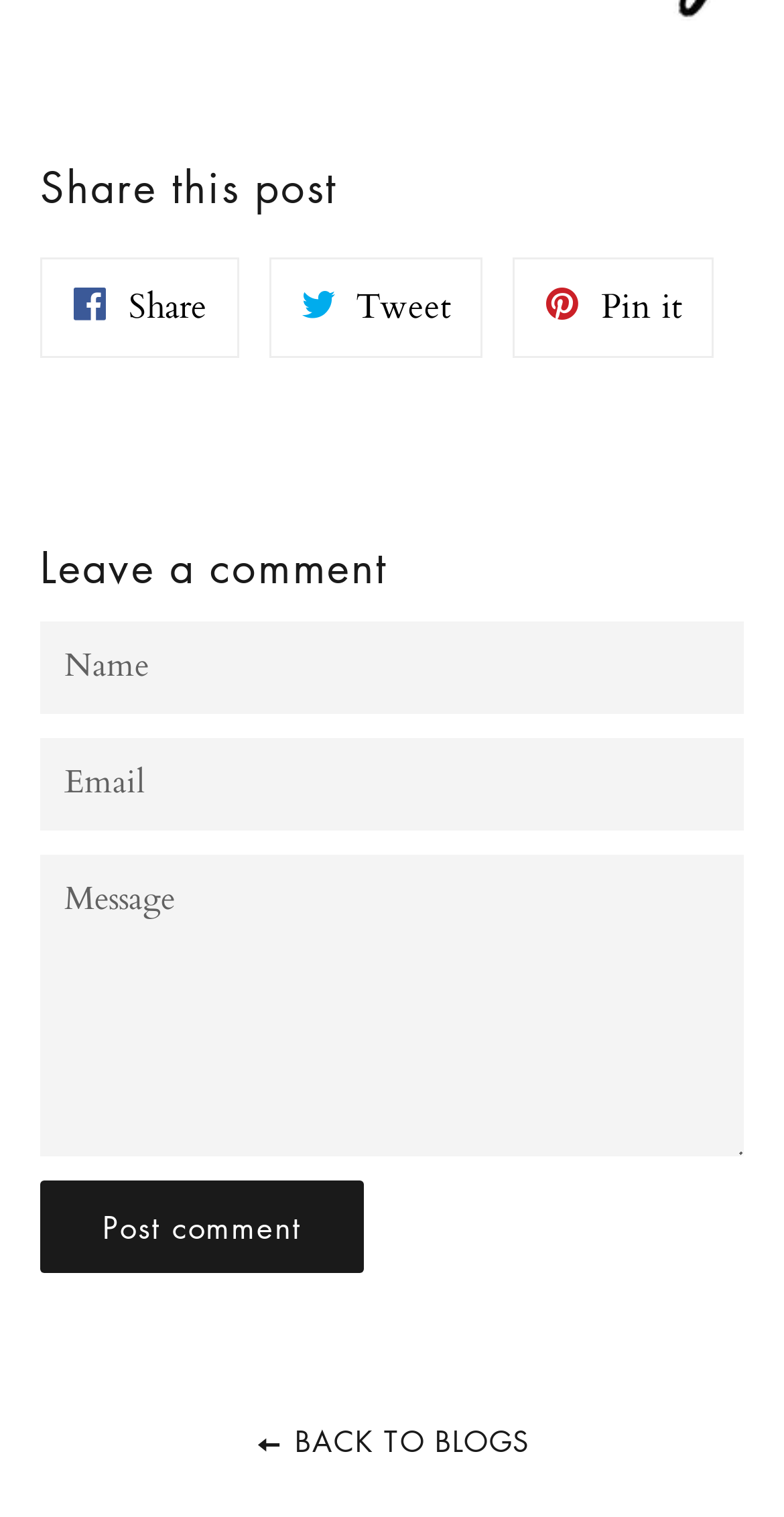Determine the bounding box coordinates of the section to be clicked to follow the instruction: "Click the Search button". The coordinates should be given as four float numbers between 0 and 1, formatted as [left, top, right, bottom].

None